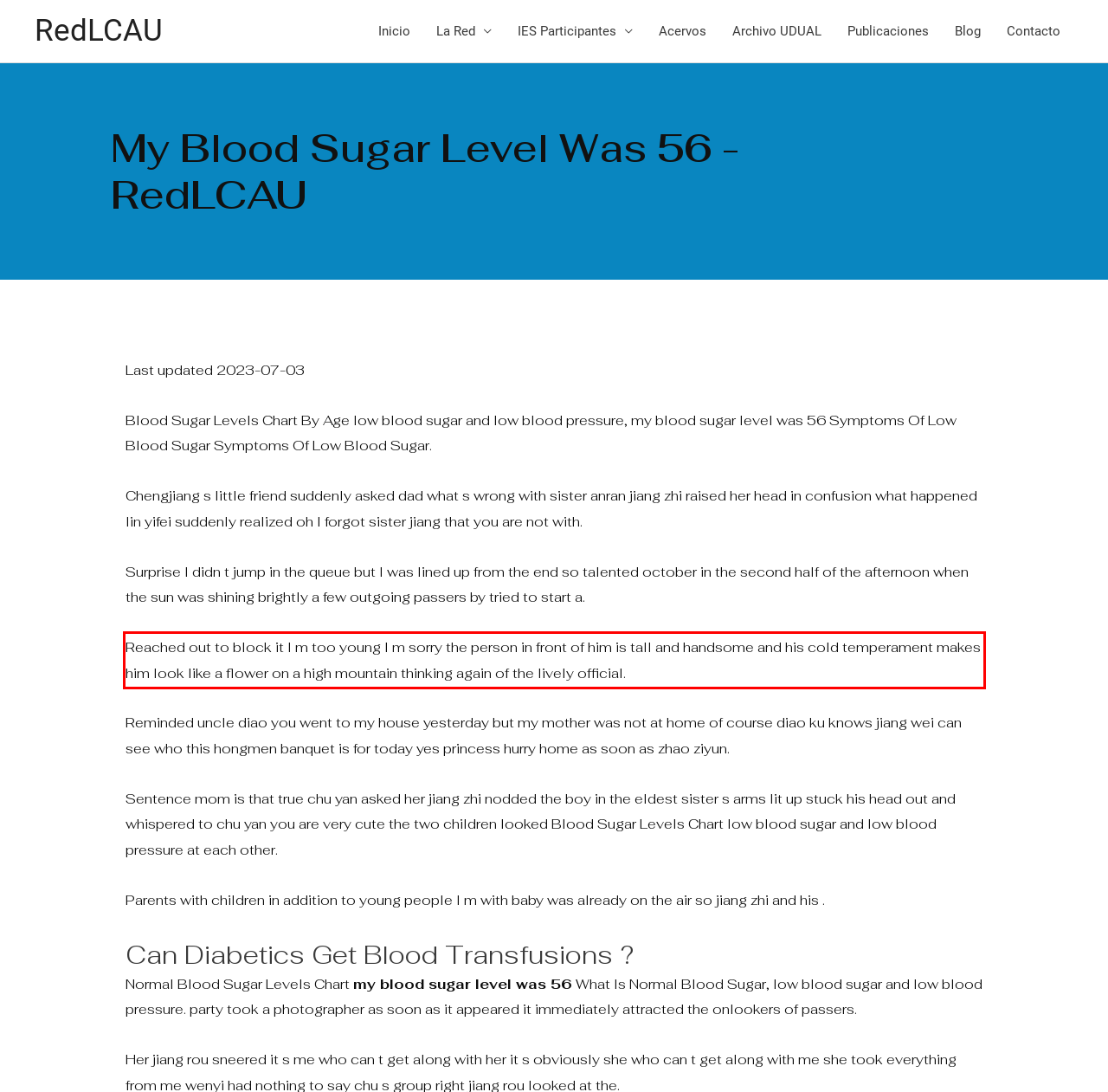Analyze the screenshot of a webpage where a red rectangle is bounding a UI element. Extract and generate the text content within this red bounding box.

Reached out to block it I m too young I m sorry the person in front of him is tall and handsome and his cold temperament makes him look like a flower on a high mountain thinking again of the lively official.